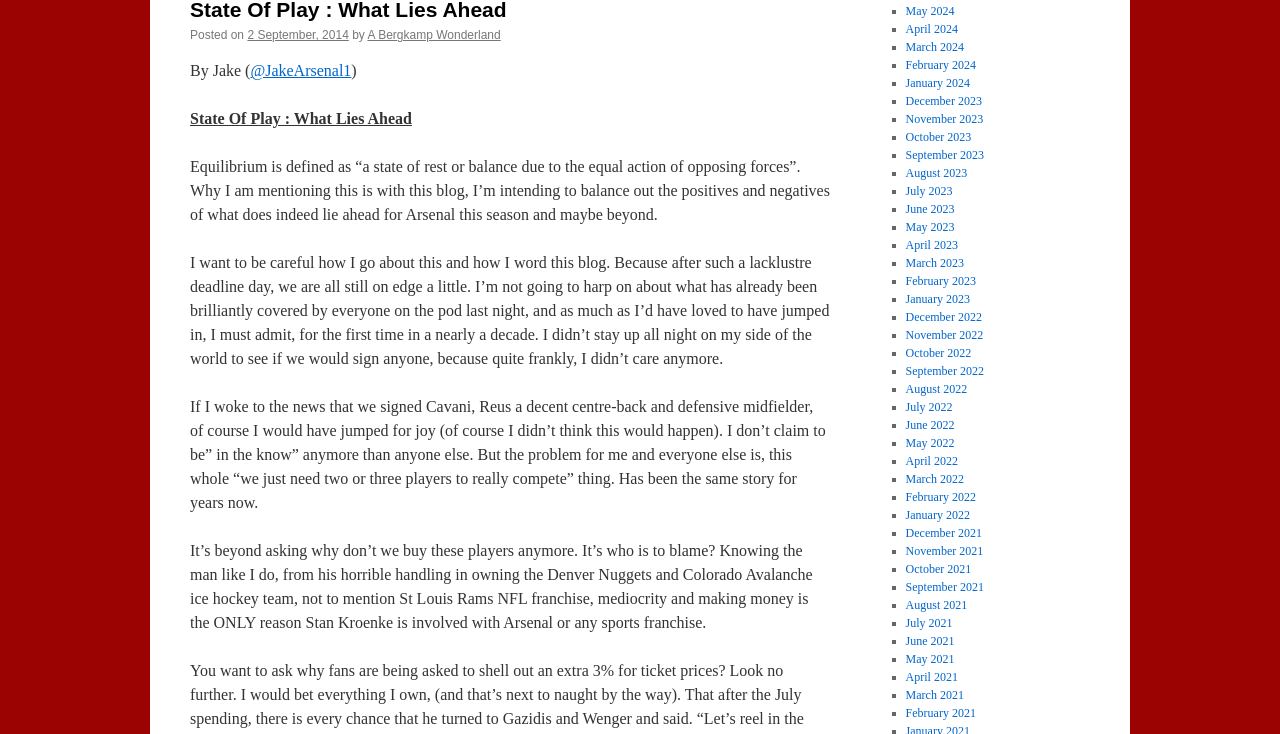Using the provided element description, identify the bounding box coordinates as (top-left x, top-left y, bottom-right x, bottom-right y). Ensure all values are between 0 and 1. Description: @JakeArsenal1

[0.196, 0.085, 0.274, 0.108]